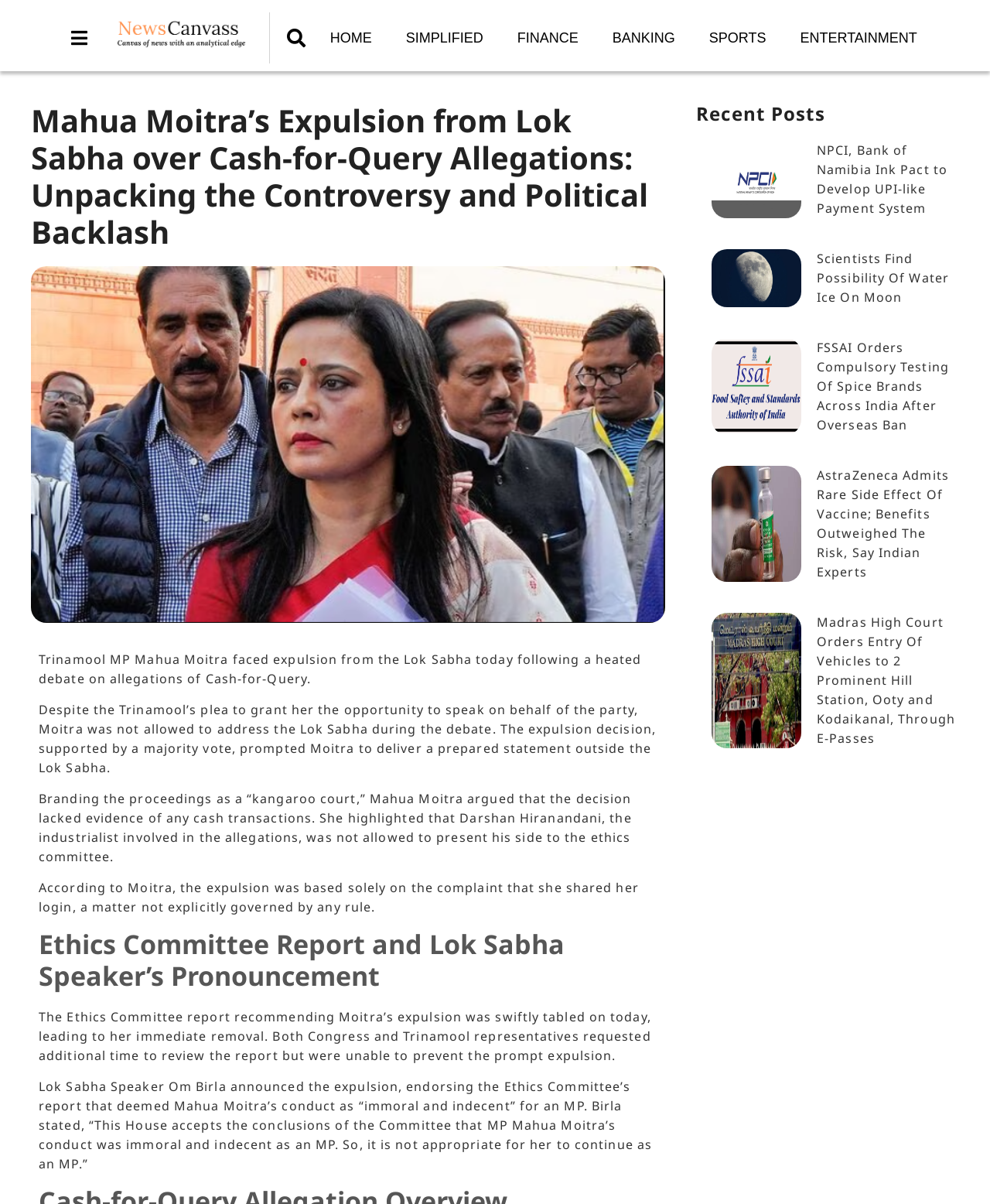Respond with a single word or short phrase to the following question: 
What is the topic of the main article?

Mahua Moitra's expulsion